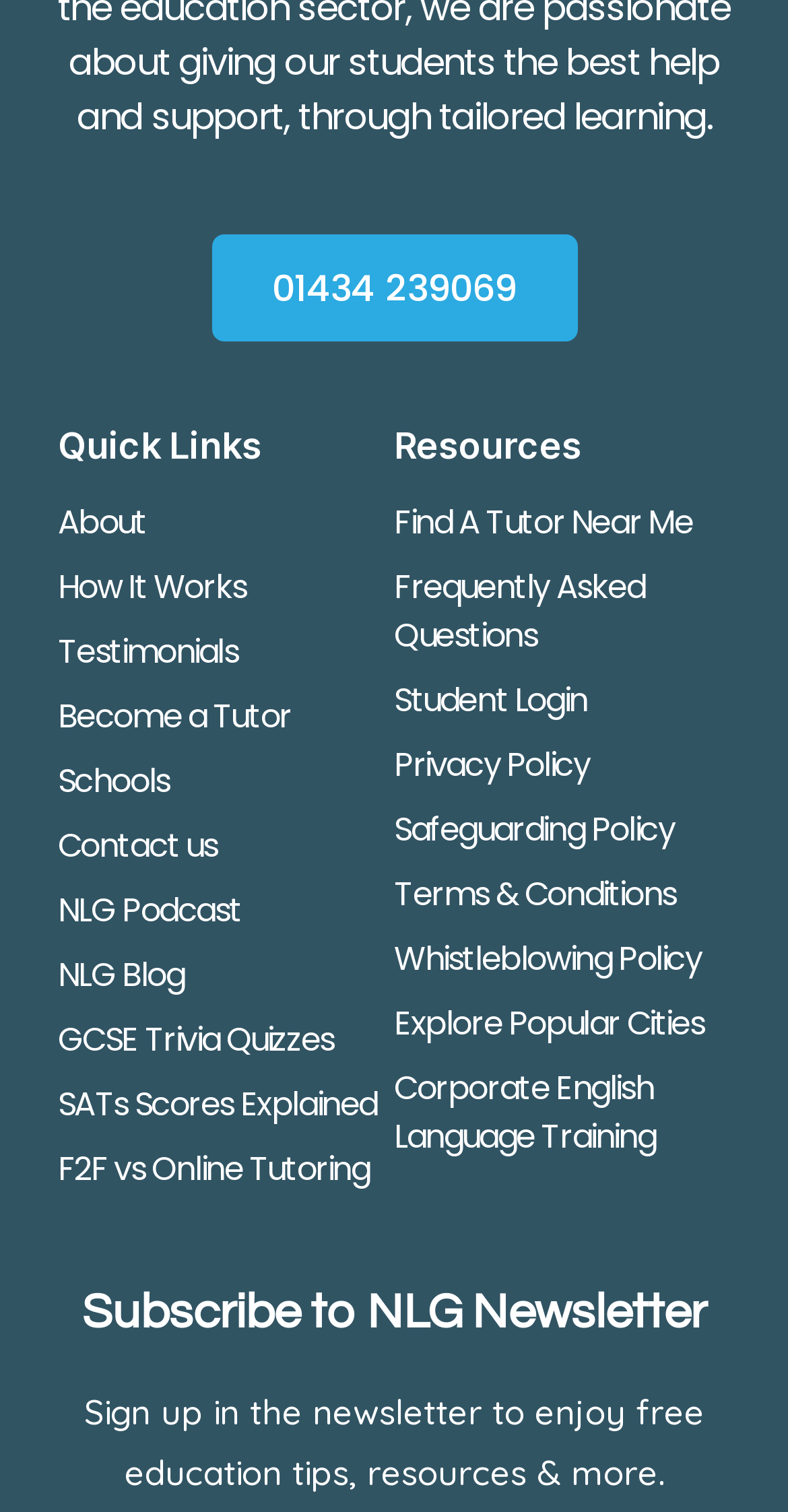What is the last link under 'Quick Links'?
Please provide a single word or phrase as the answer based on the screenshot.

GCSE Trivia Quizzes